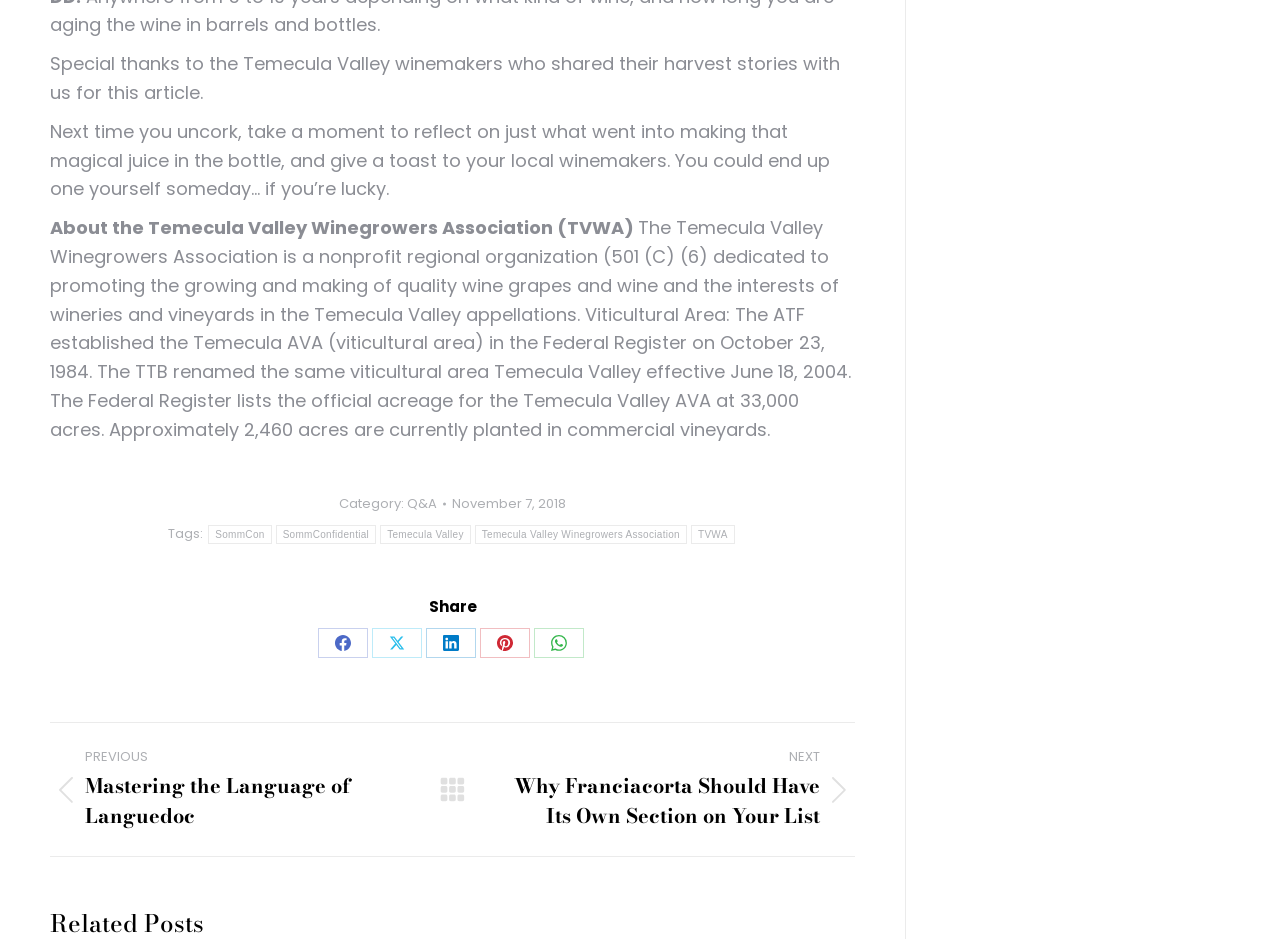What is the organization promoting wine grapes and wine?
Provide a comprehensive and detailed answer to the question.

The answer can be found in the StaticText element with the text 'About the Temecula Valley Winegrowers Association (TVWA)'. This text indicates that the organization is a nonprofit regional organization dedicated to promoting the growing and making of quality wine grapes and wine.